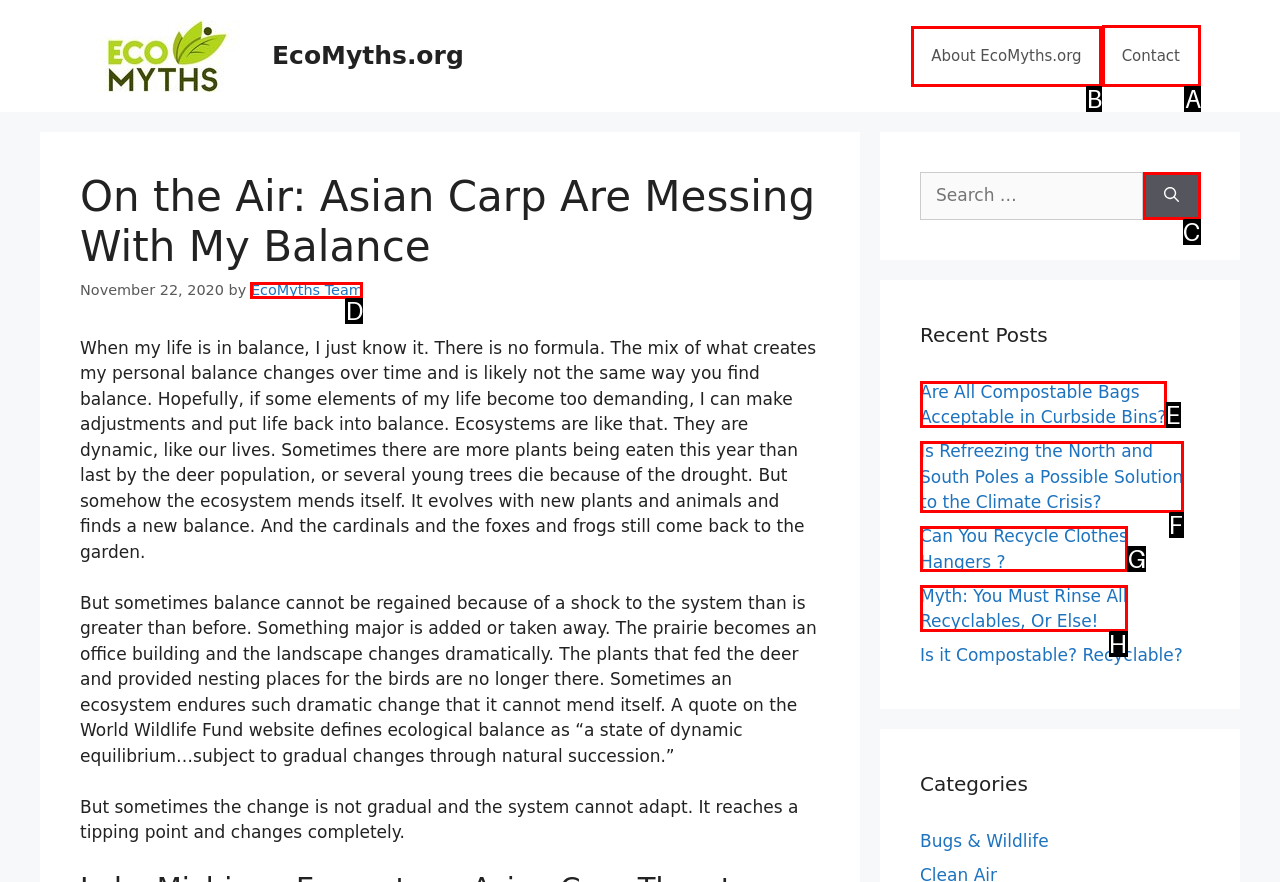Which UI element should you click on to achieve the following task: Contact EcoMyths.org? Provide the letter of the correct option.

A